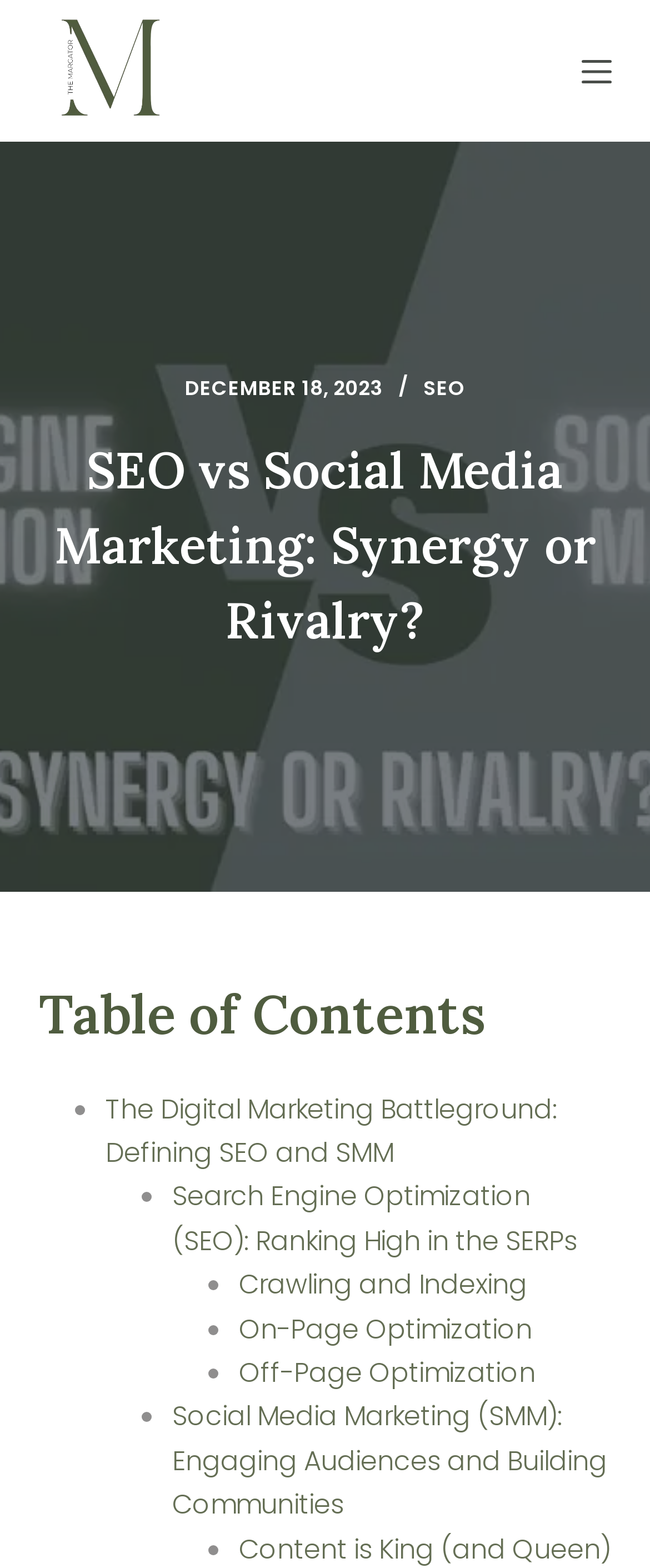Pinpoint the bounding box coordinates of the element you need to click to execute the following instruction: "Read the article 'SEO vs Social Media Marketing: Synergy or Rivalry?'". The bounding box should be represented by four float numbers between 0 and 1, in the format [left, top, right, bottom].

[0.06, 0.277, 0.94, 0.42]